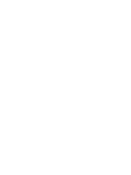Generate an elaborate caption for the image.

The image showcases a beautiful, artistic representation related to baking, likely embodying the theme of custom baked goods. Its presence on the webpage aligns with the overarching message of the bakery, emphasizing their commitment to providing exceptional and visually stunning baked items. The accompanying text hints at a focus on seasonal rates and inquiries about unique pastries that can elevate both personal occasions and business events. This imagery aims to inspire visitors to explore their offerings, inviting them to picture the delightful experiences they can achieve through bespoke baking. Overall, the image reflects the vibrant and creative spirit of a dedicated bakery that caters to the Orange County and Los Angeles areas.